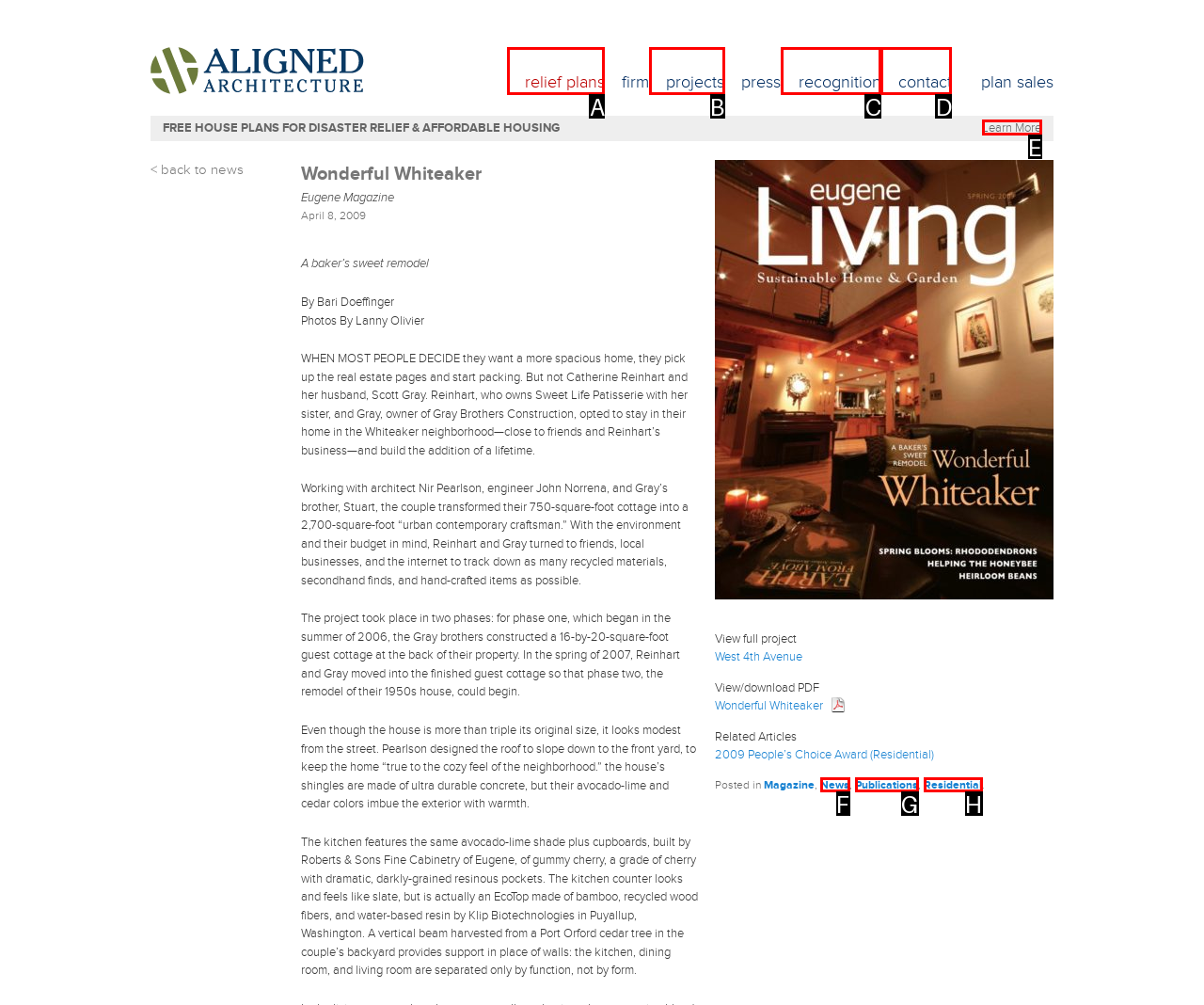Based on the description: Relief Plans, select the HTML element that best fits. Reply with the letter of the correct choice from the options given.

A